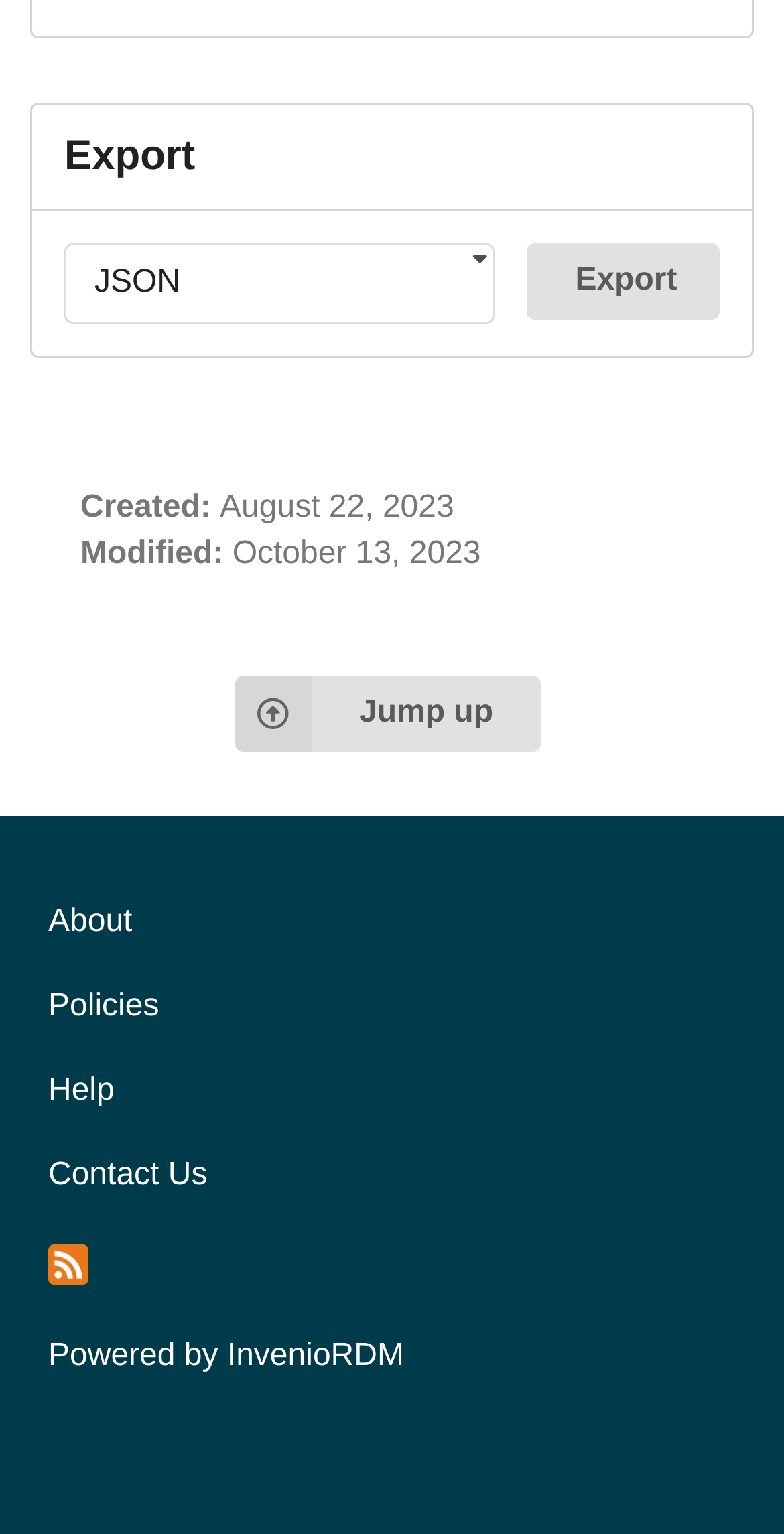Determine the coordinates of the bounding box for the clickable area needed to execute this instruction: "Get help".

[0.023, 0.684, 0.977, 0.739]